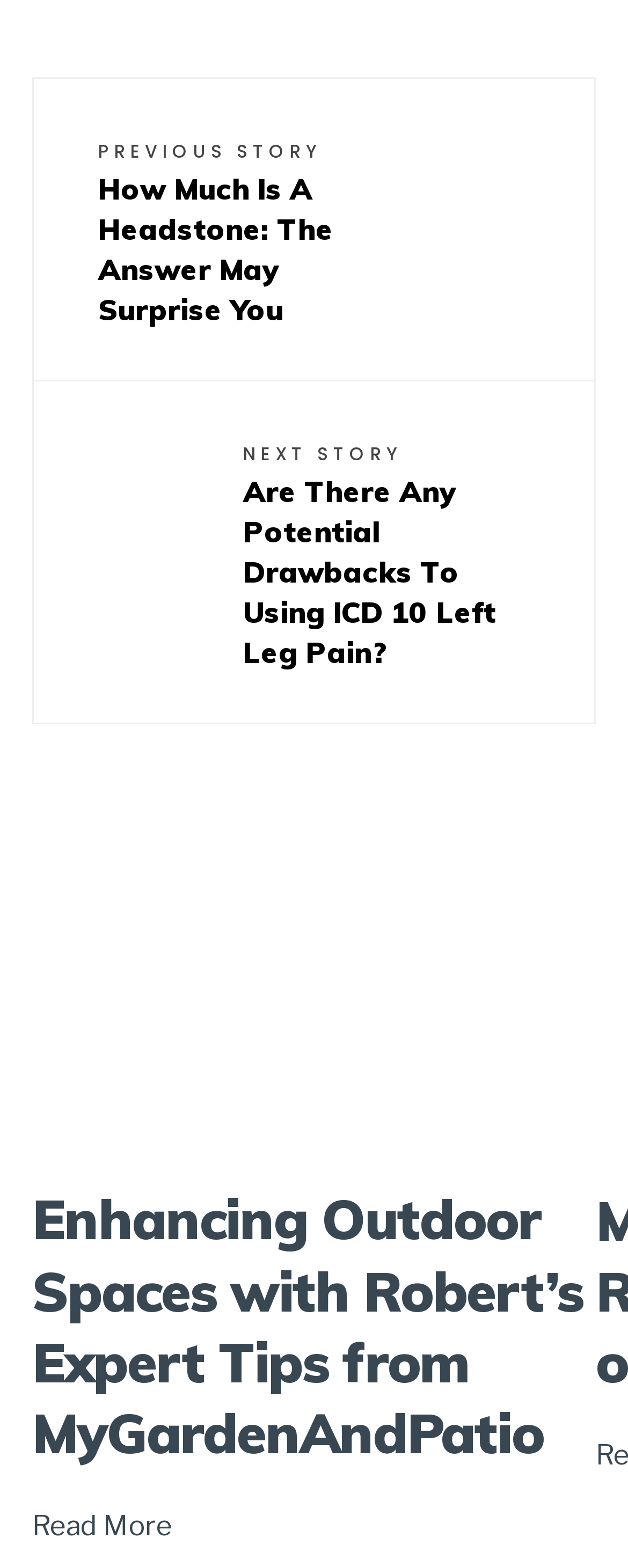Answer the question below in one word or phrase:
What is the topic of the previous story?

How Much Is A Headstone